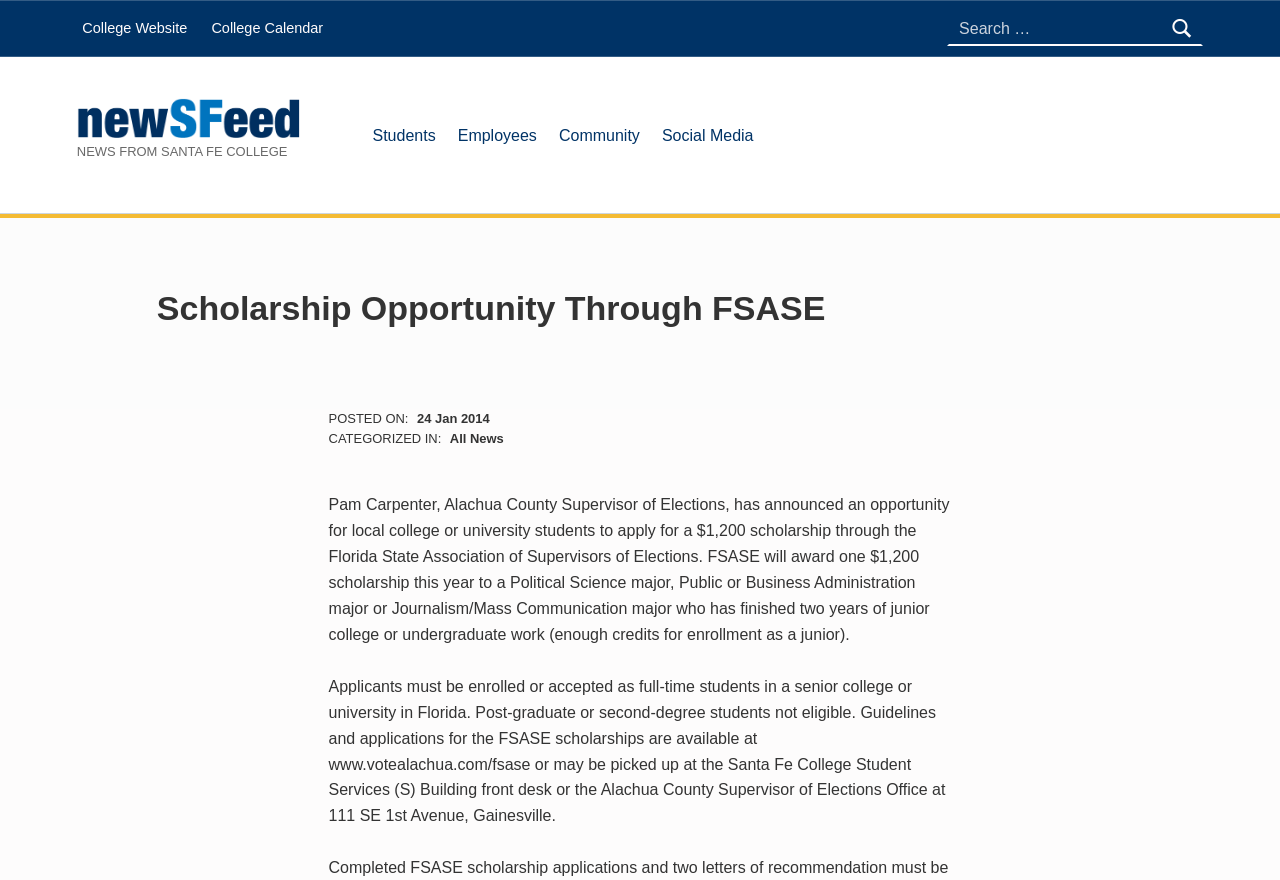What is the amount of the scholarship?
Can you offer a detailed and complete answer to this question?

The amount of the scholarship is mentioned in the text 'FSASE will award one $1,200 scholarship this year...' which is a part of the StaticText element with ID 301.